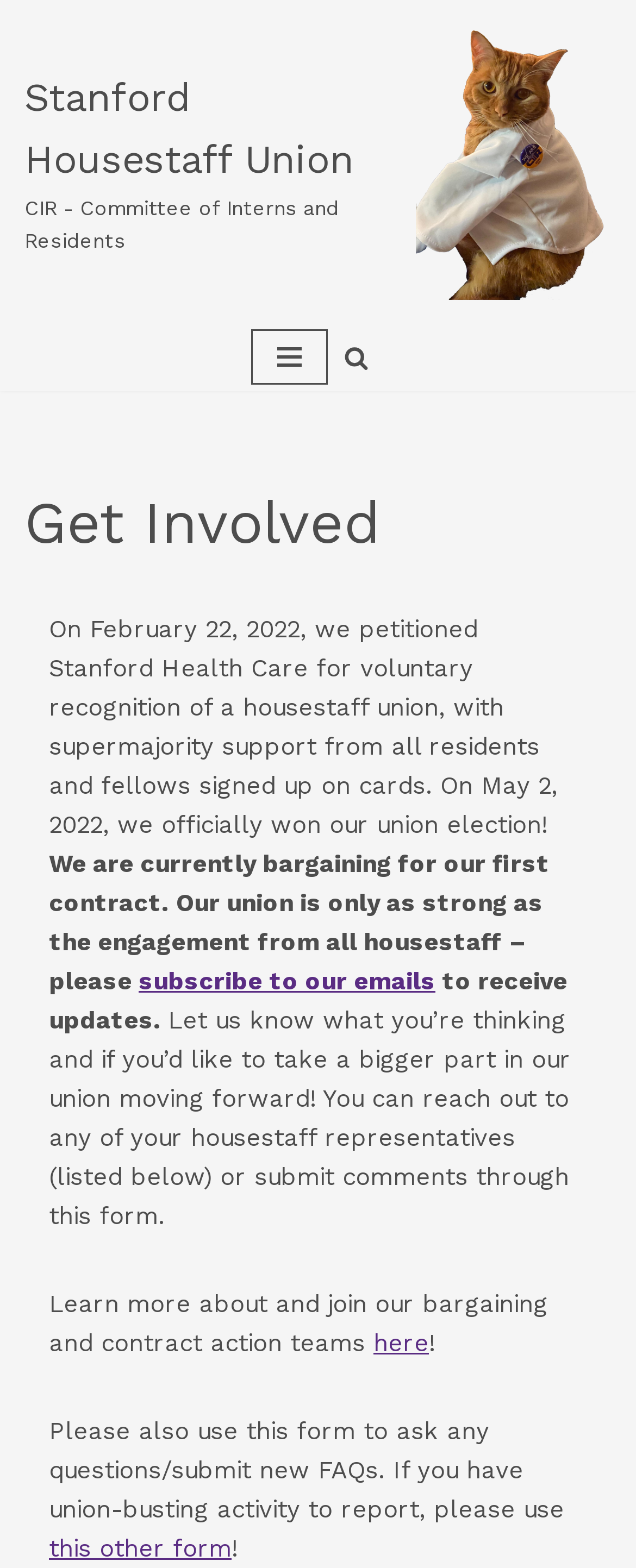Provide a single word or phrase to answer the given question: 
What is the image located at the top of the webpage?

An orange cat wearing a white coat and a CIR button